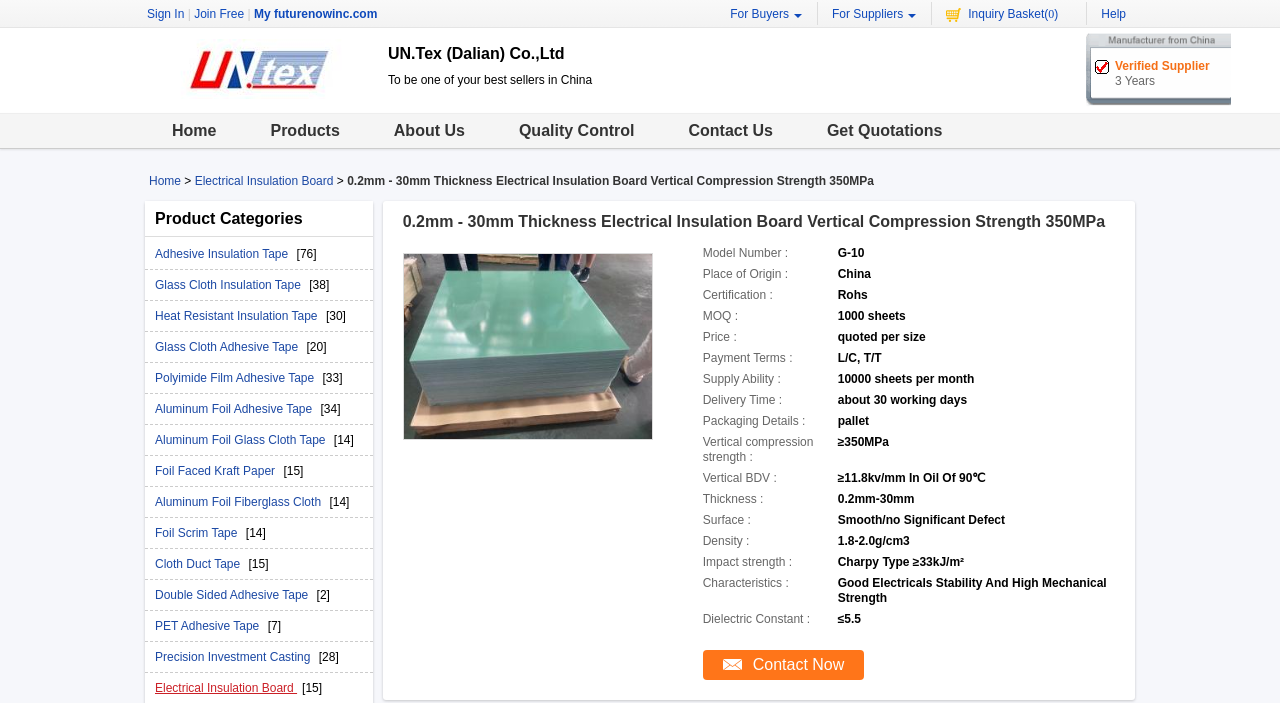Find and specify the bounding box coordinates that correspond to the clickable region for the instruction: "Click on the Schemes link".

None